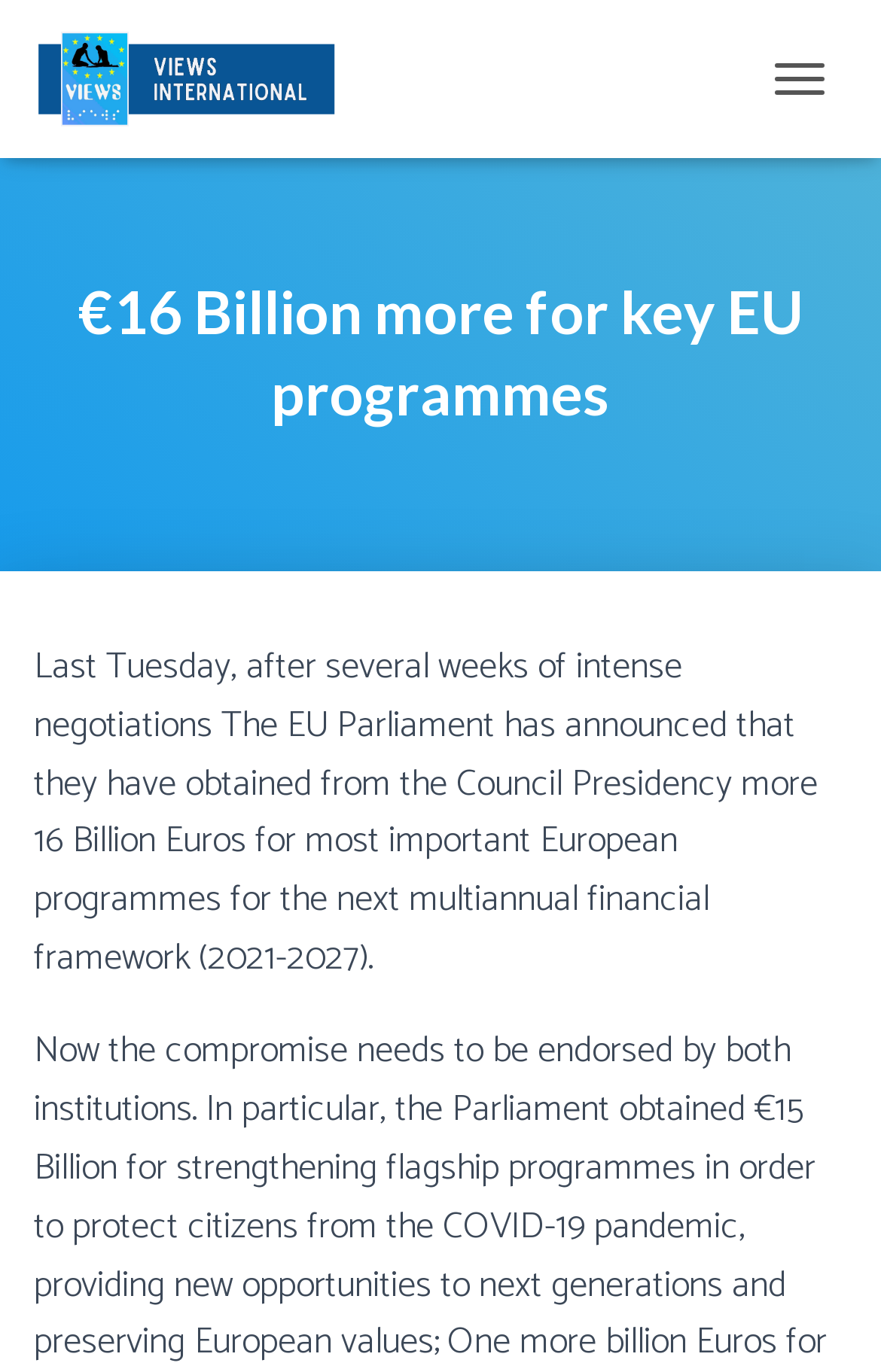Using the provided description: "title="Views International"", find the bounding box coordinates of the corresponding UI element. The output should be four float numbers between 0 and 1, in the format [left, top, right, bottom].

[0.038, 0.016, 0.423, 0.099]